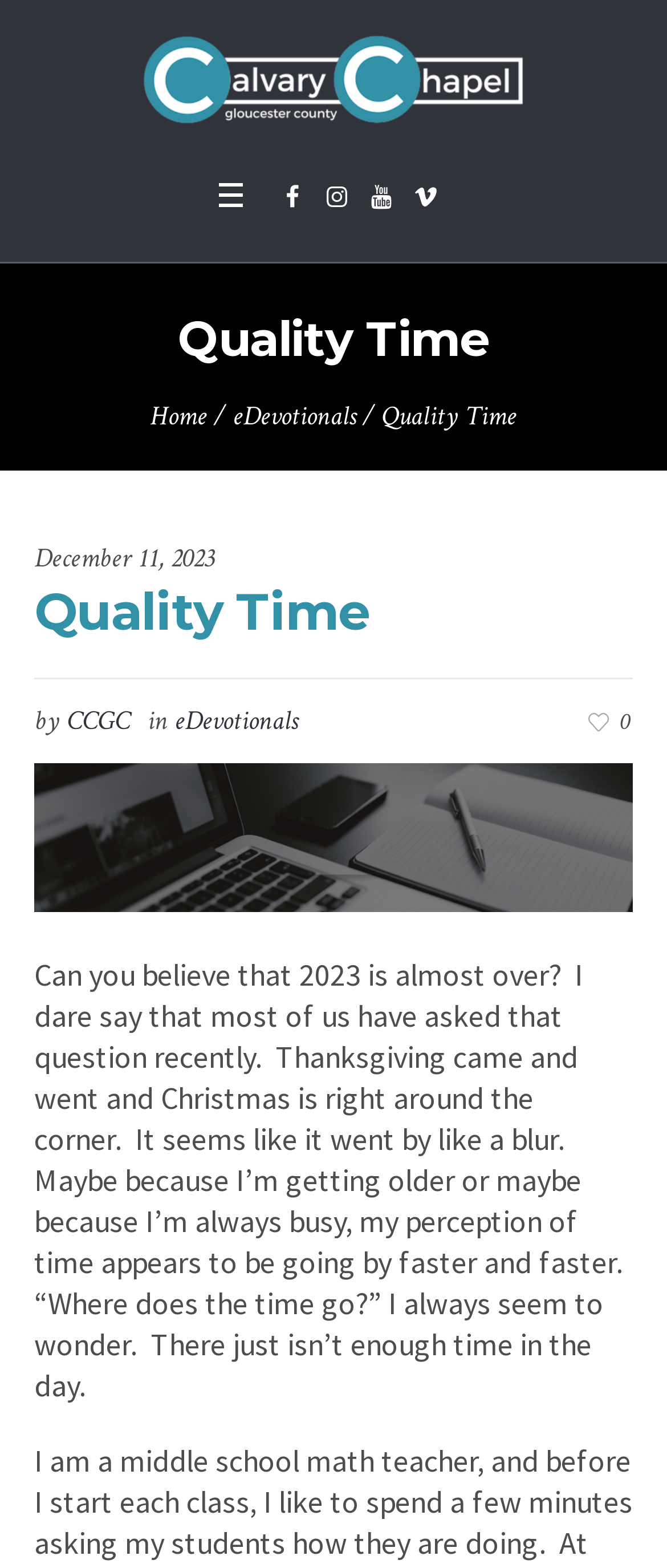Please determine the bounding box coordinates for the element that should be clicked to follow these instructions: "Click on the Calvary Chapel Gloucester County link".

[0.212, 0.022, 0.788, 0.08]